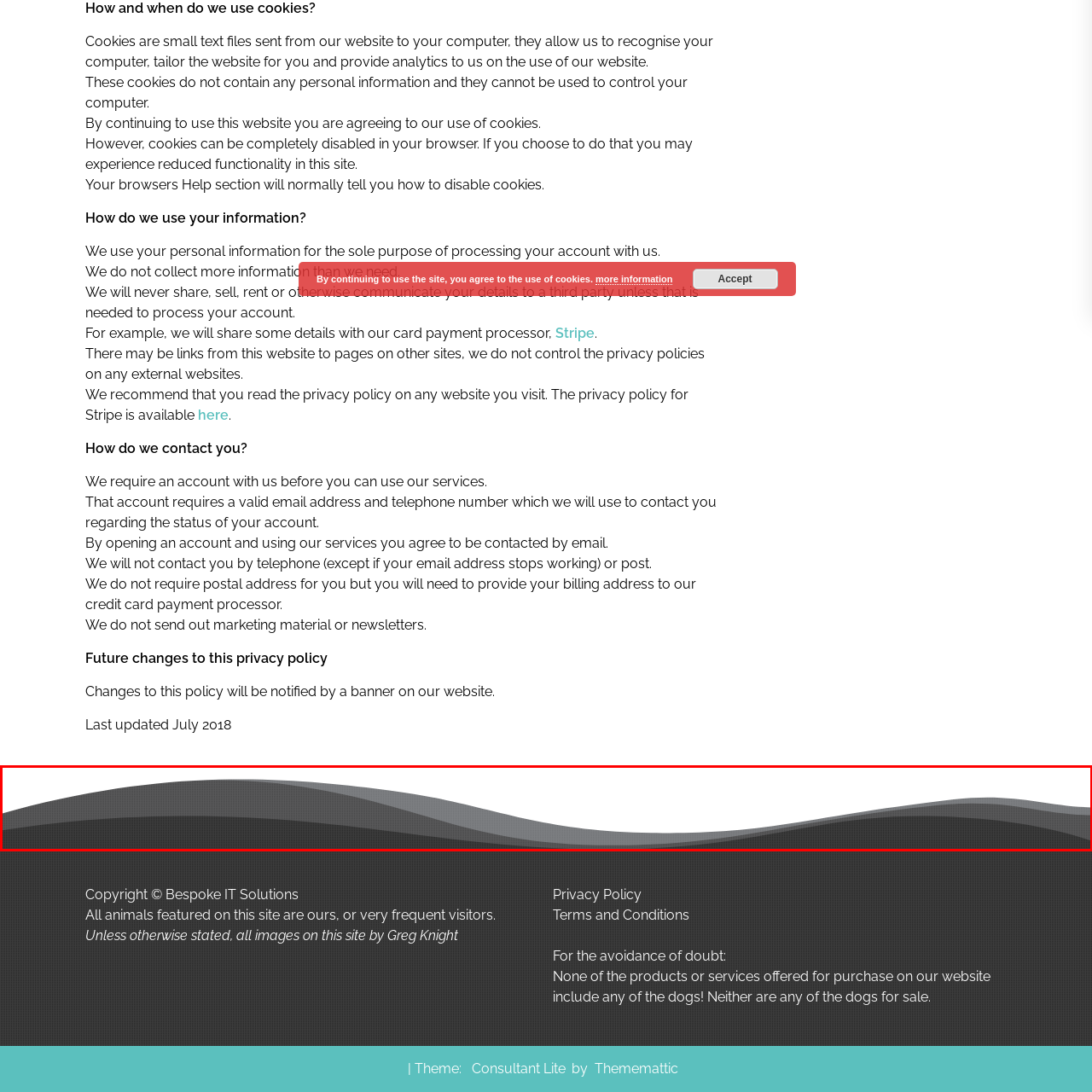Examine the portion within the green circle, What type of themes is the website layout likely to focus on? 
Reply succinctly with a single word or phrase.

Comfort, elegance, or nature